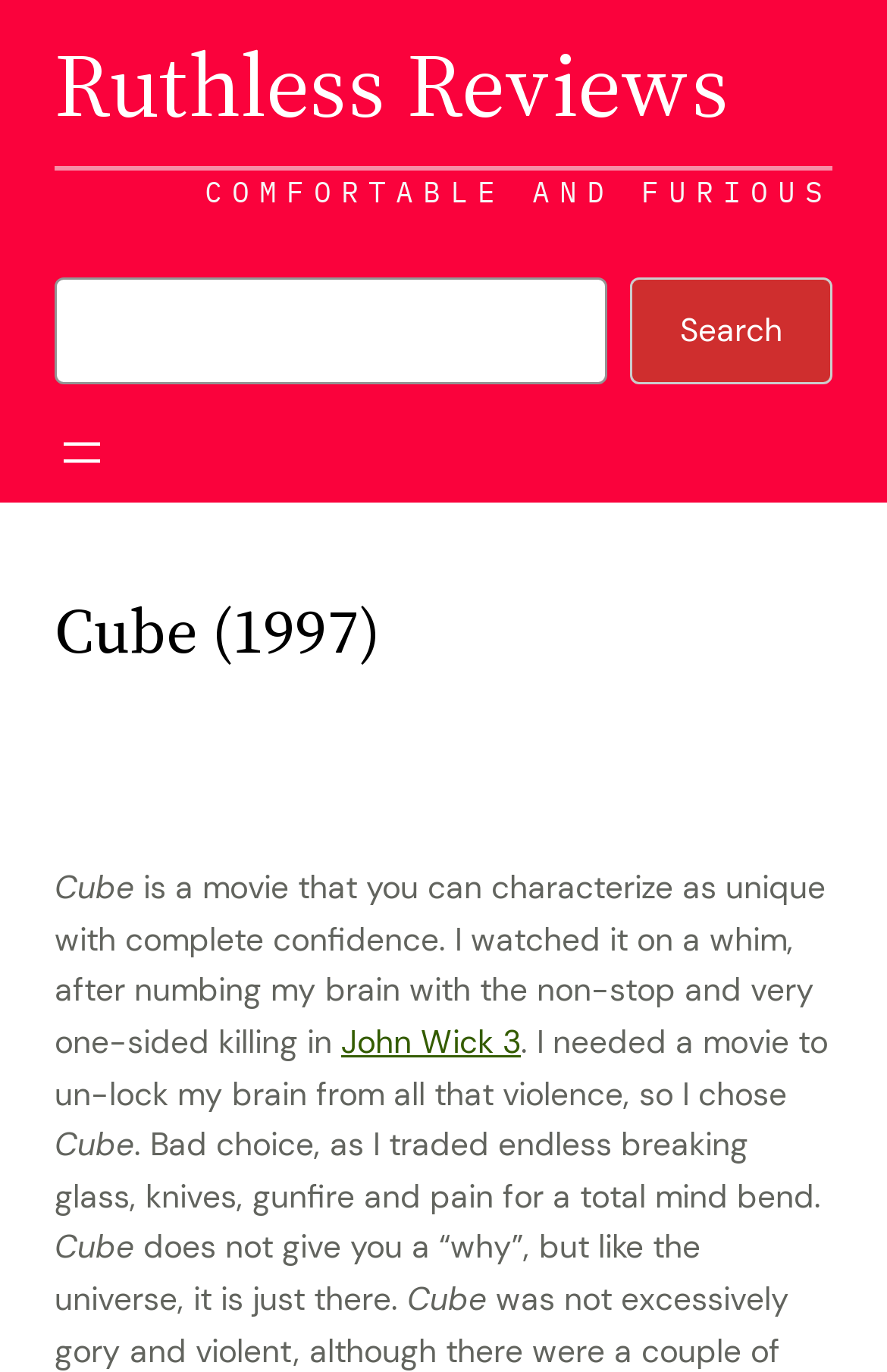What is the text on the button next to the search box?
Please answer using one word or phrase, based on the screenshot.

Search